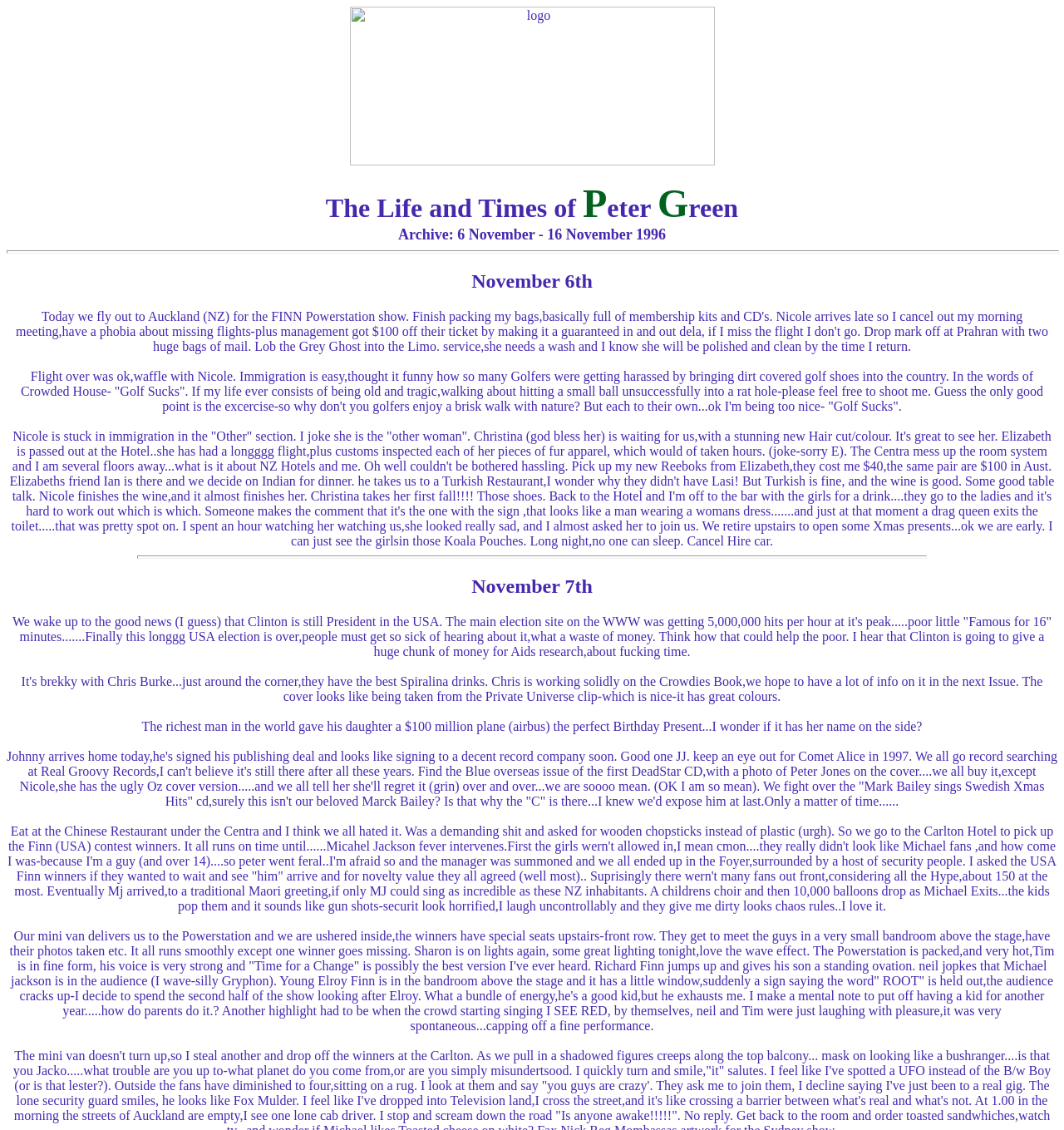What is the name of the person who wrote this diary?
Can you offer a detailed and complete answer to this question?

Based on the context of the webpage, it appears to be a personal diary or journal written by someone named Peter Green. The writing style and content suggest a personal and reflective tone, and the mention of specific events and people, such as Nicole and Elizabeth, imply a personal connection.